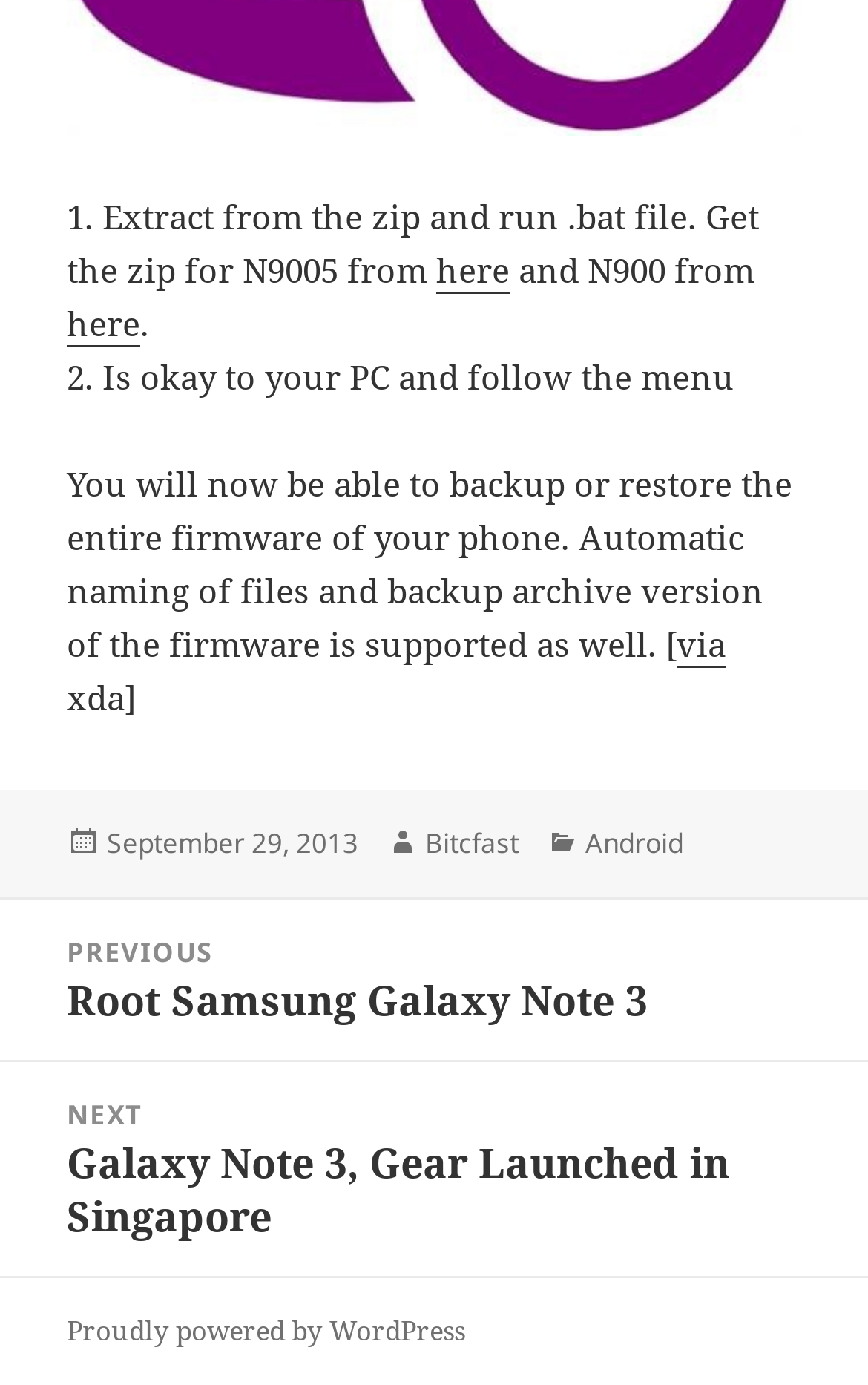Specify the bounding box coordinates of the element's region that should be clicked to achieve the following instruction: "Visit the author's page". The bounding box coordinates consist of four float numbers between 0 and 1, in the format [left, top, right, bottom].

[0.49, 0.595, 0.597, 0.624]